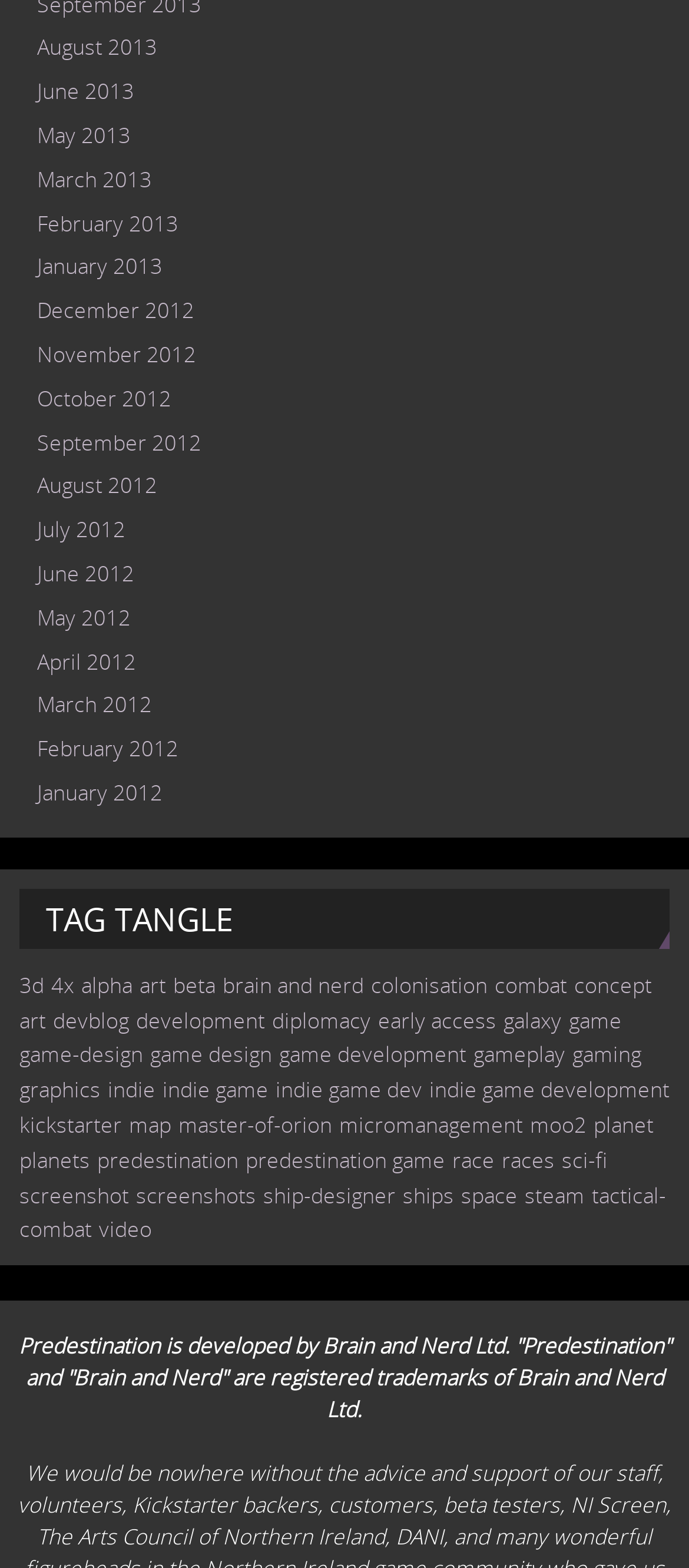What is the name of the company developing the game?
Could you answer the question with a detailed and thorough explanation?

The answer can be found by looking at the static text at the bottom of the webpage, which mentions 'Predestination is developed by Brain and Nerd Ltd.'